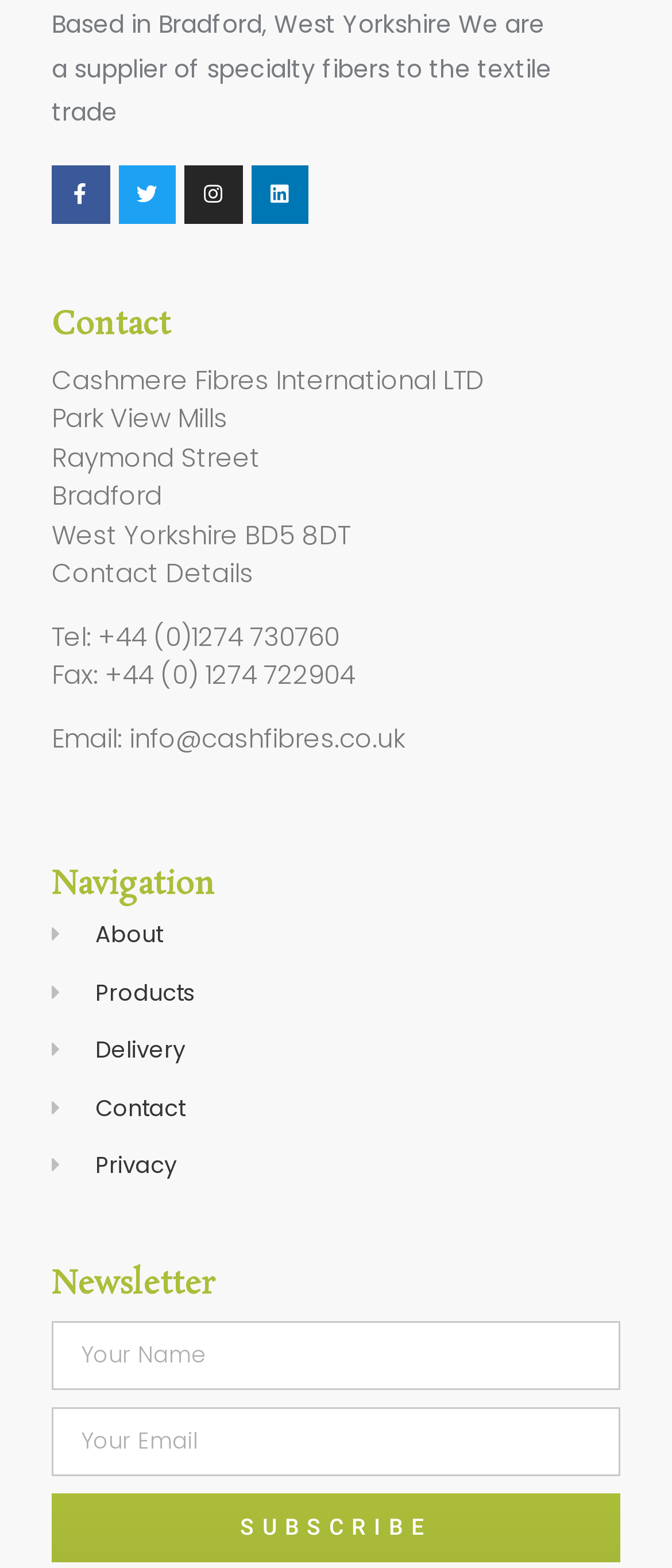Given the element description "Privacy" in the screenshot, predict the bounding box coordinates of that UI element.

[0.077, 0.733, 0.5, 0.754]